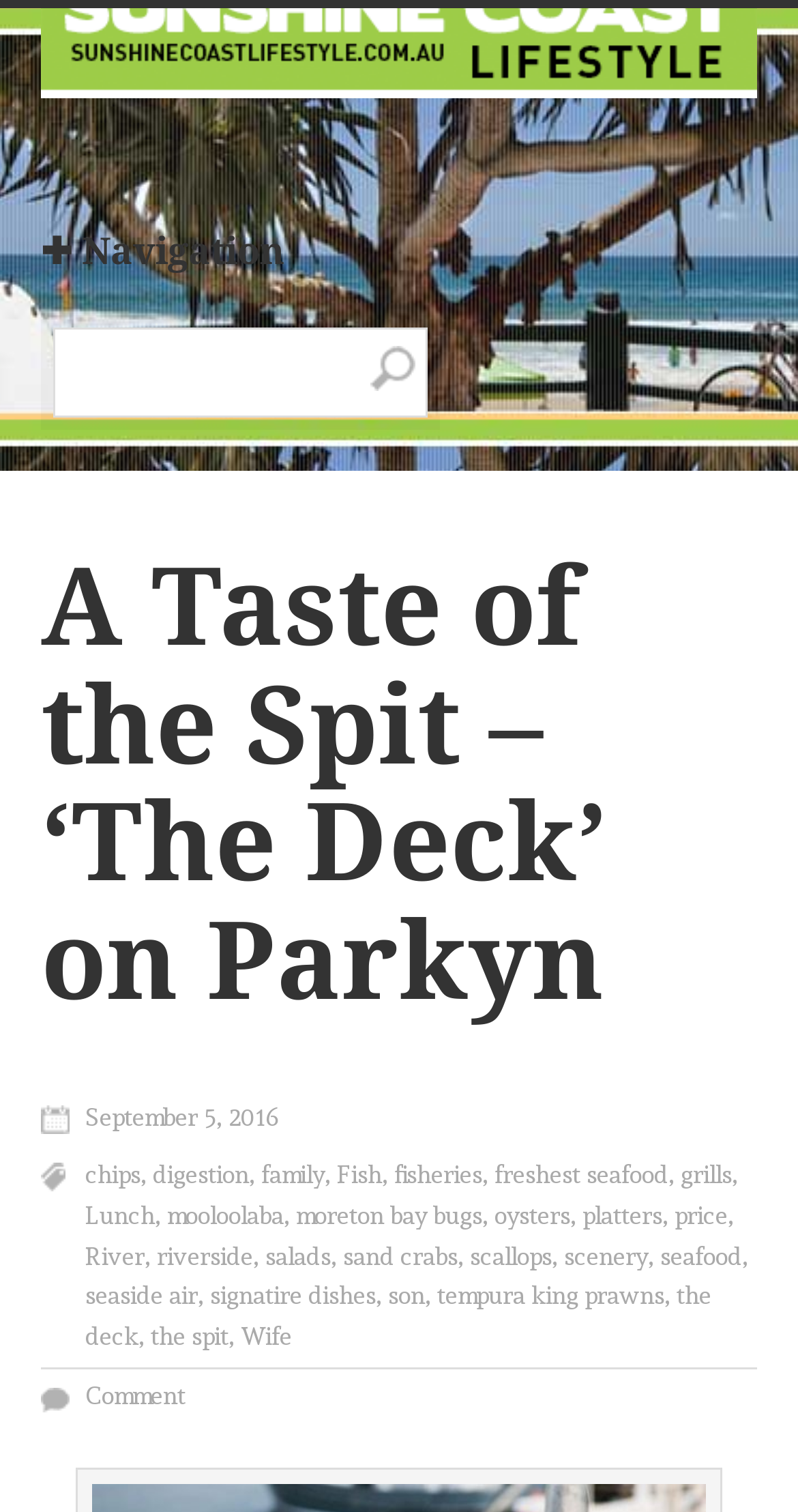Identify the bounding box coordinates for the UI element described as: "oysters". The coordinates should be provided as four floats between 0 and 1: [left, top, right, bottom].

[0.619, 0.794, 0.714, 0.813]